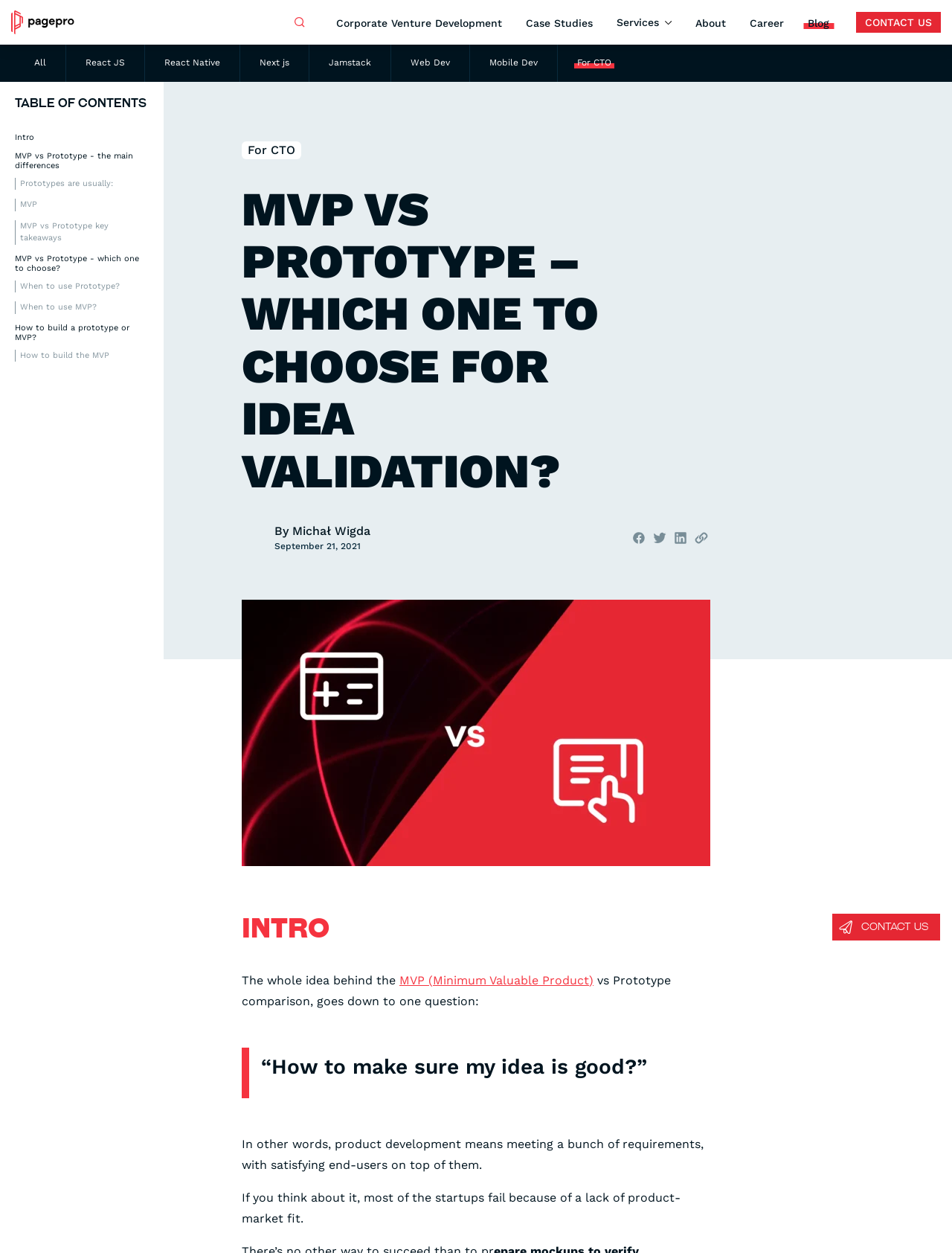Determine the bounding box coordinates for the area that needs to be clicked to fulfill this task: "Contact us". The coordinates must be given as four float numbers between 0 and 1, i.e., [left, top, right, bottom].

[0.899, 0.01, 0.988, 0.026]